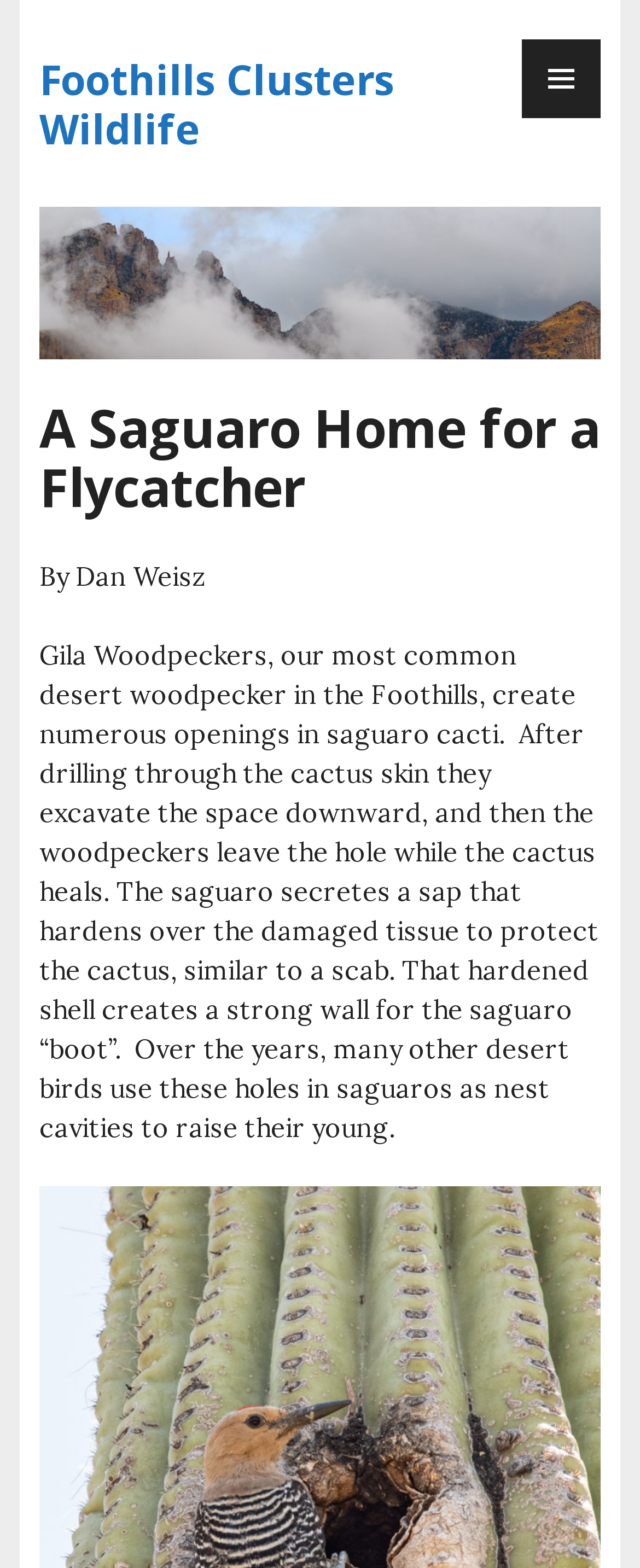Please give a one-word or short phrase response to the following question: 
What is the purpose of the hardened shell in saguaro cacti?

Protect the cactus